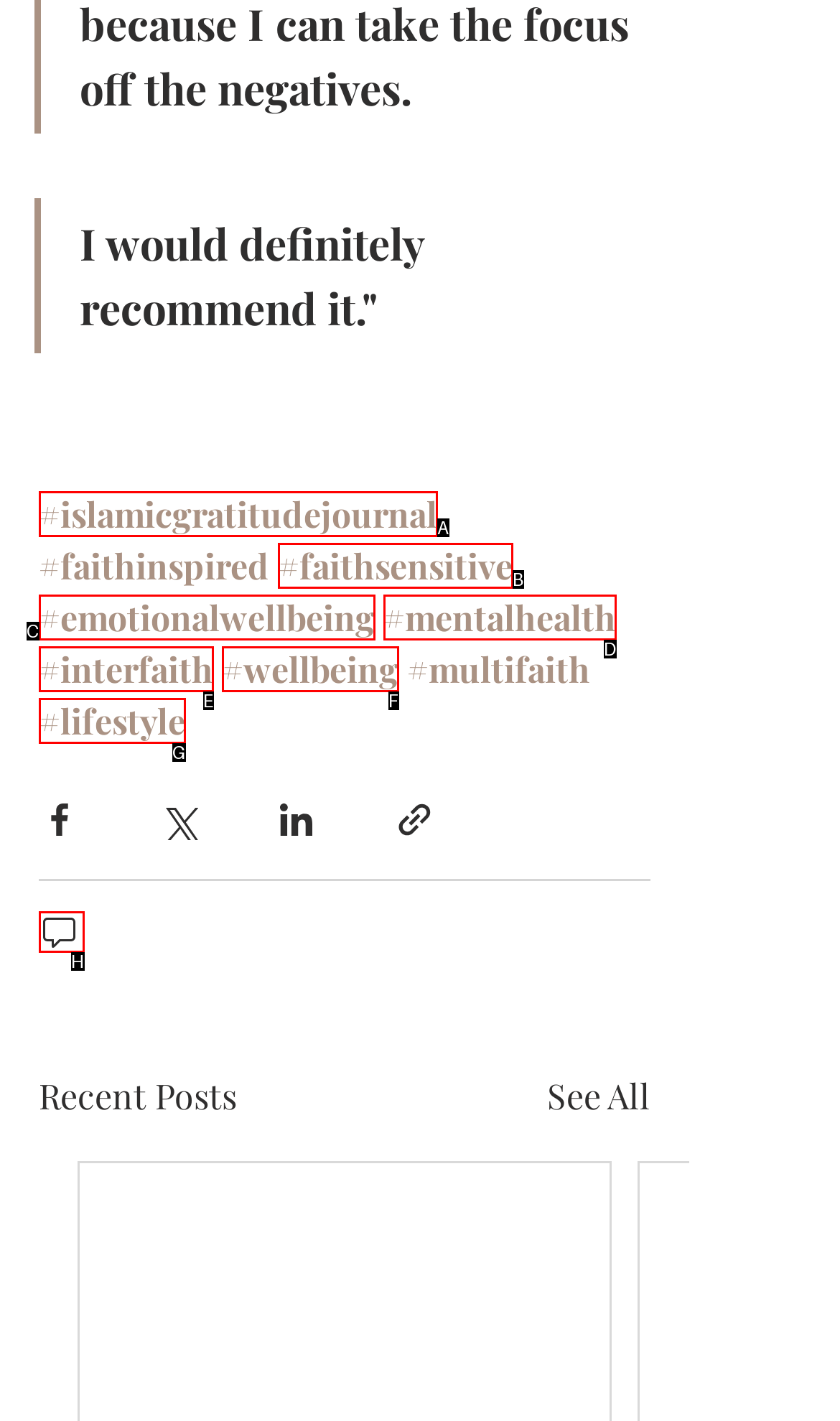Which lettered option matches the following description: aria-label="0 comments"
Provide the letter of the matching option directly.

H